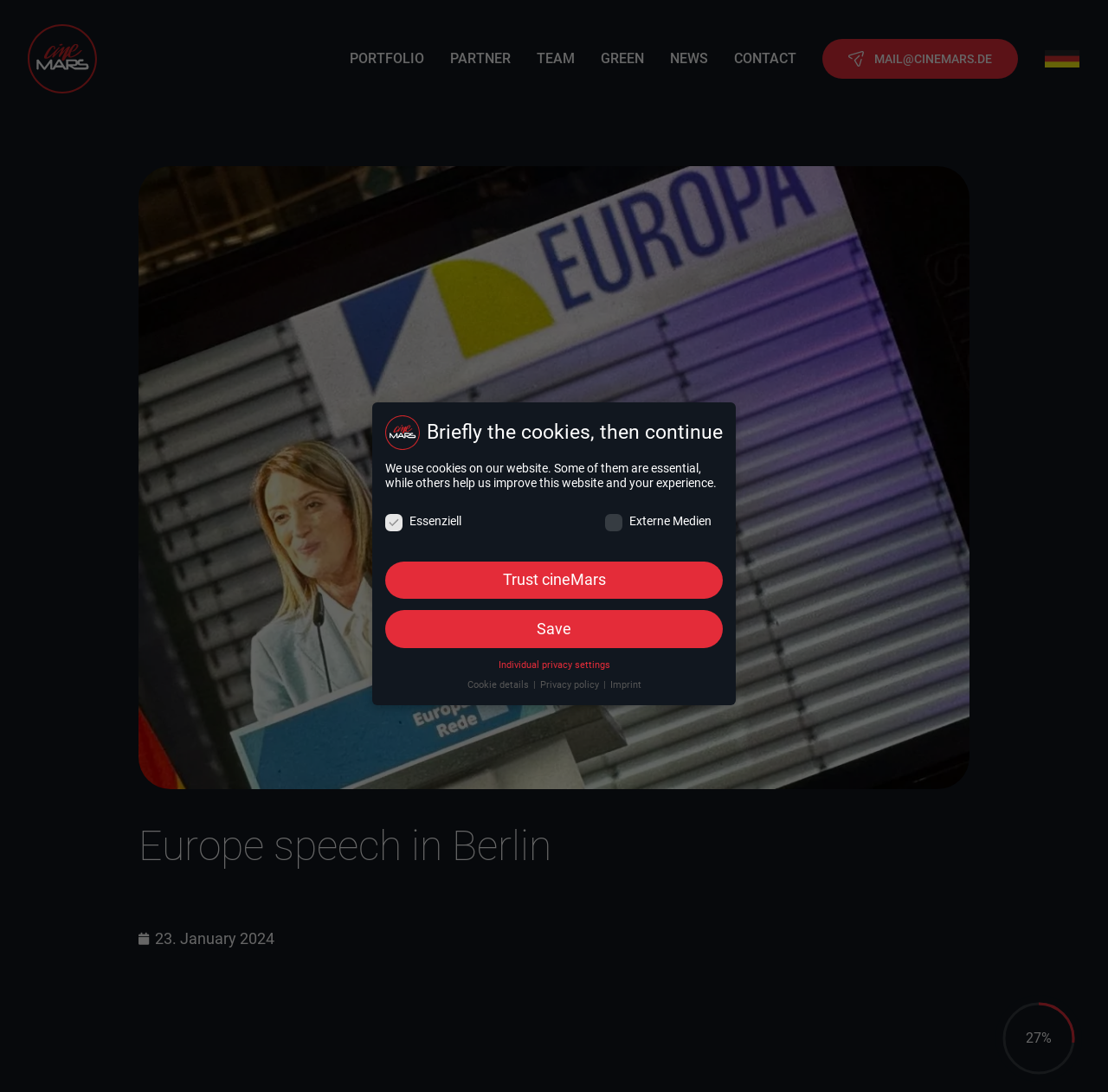Using the provided element description "Trust cineMars", determine the bounding box coordinates of the UI element.

[0.398, 0.737, 0.503, 0.768]